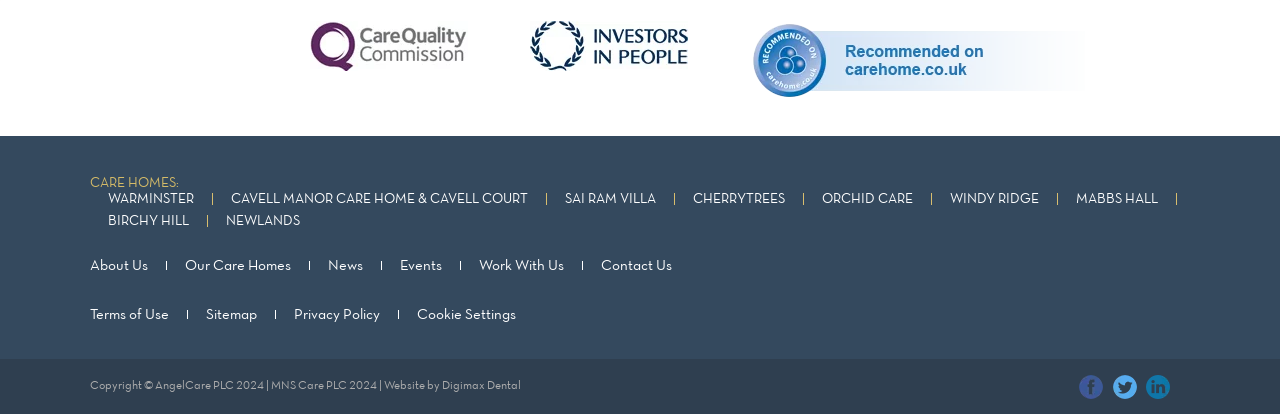Please give a succinct answer to the question in one word or phrase:
What social media platforms are linked on this webpage?

Facebook and Twitter